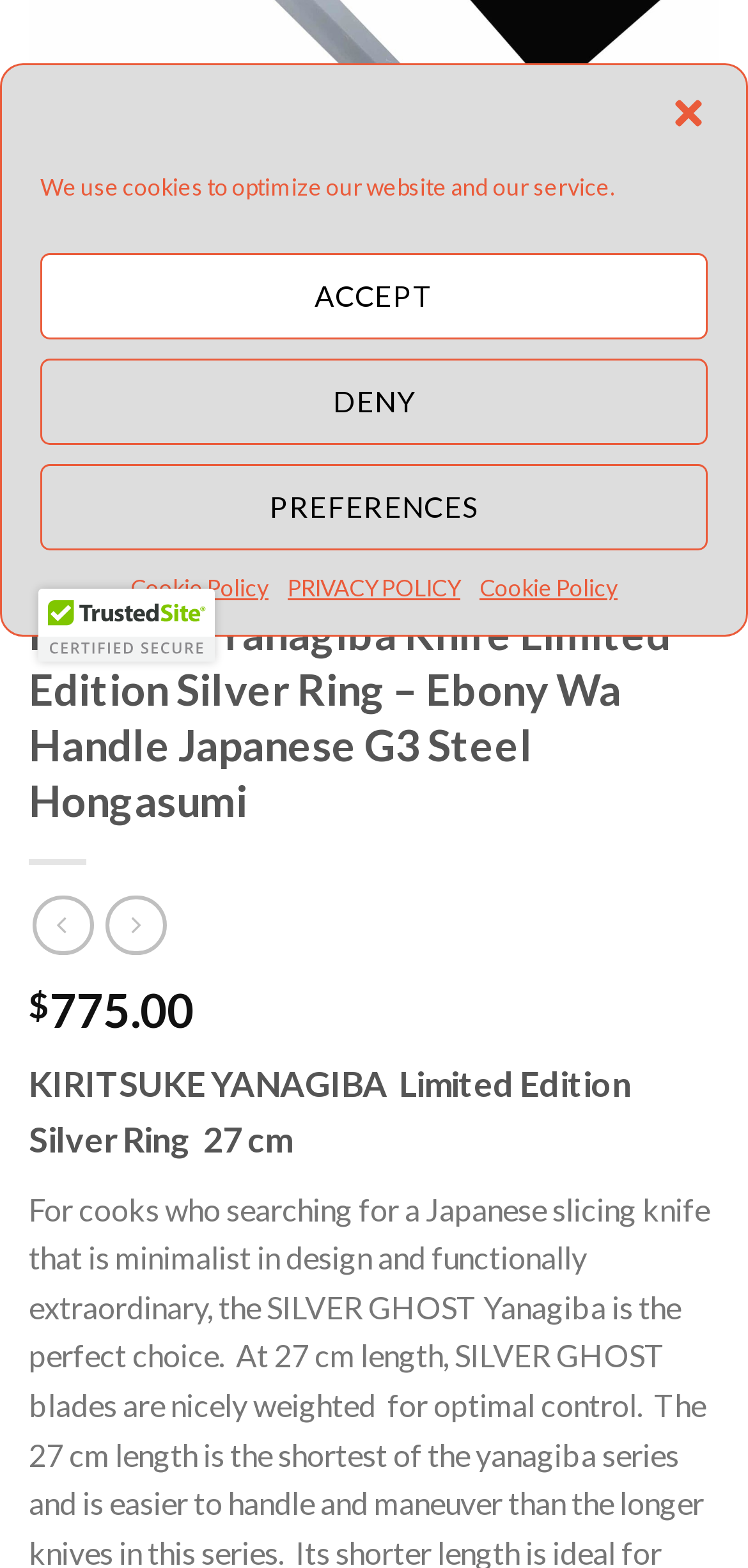Bounding box coordinates are to be given in the format (top-left x, top-left y, bottom-right x, bottom-right y). All values must be floating point numbers between 0 and 1. Provide the bounding box coordinate for the UI element described as: Cookie Policy

[0.174, 0.363, 0.359, 0.386]